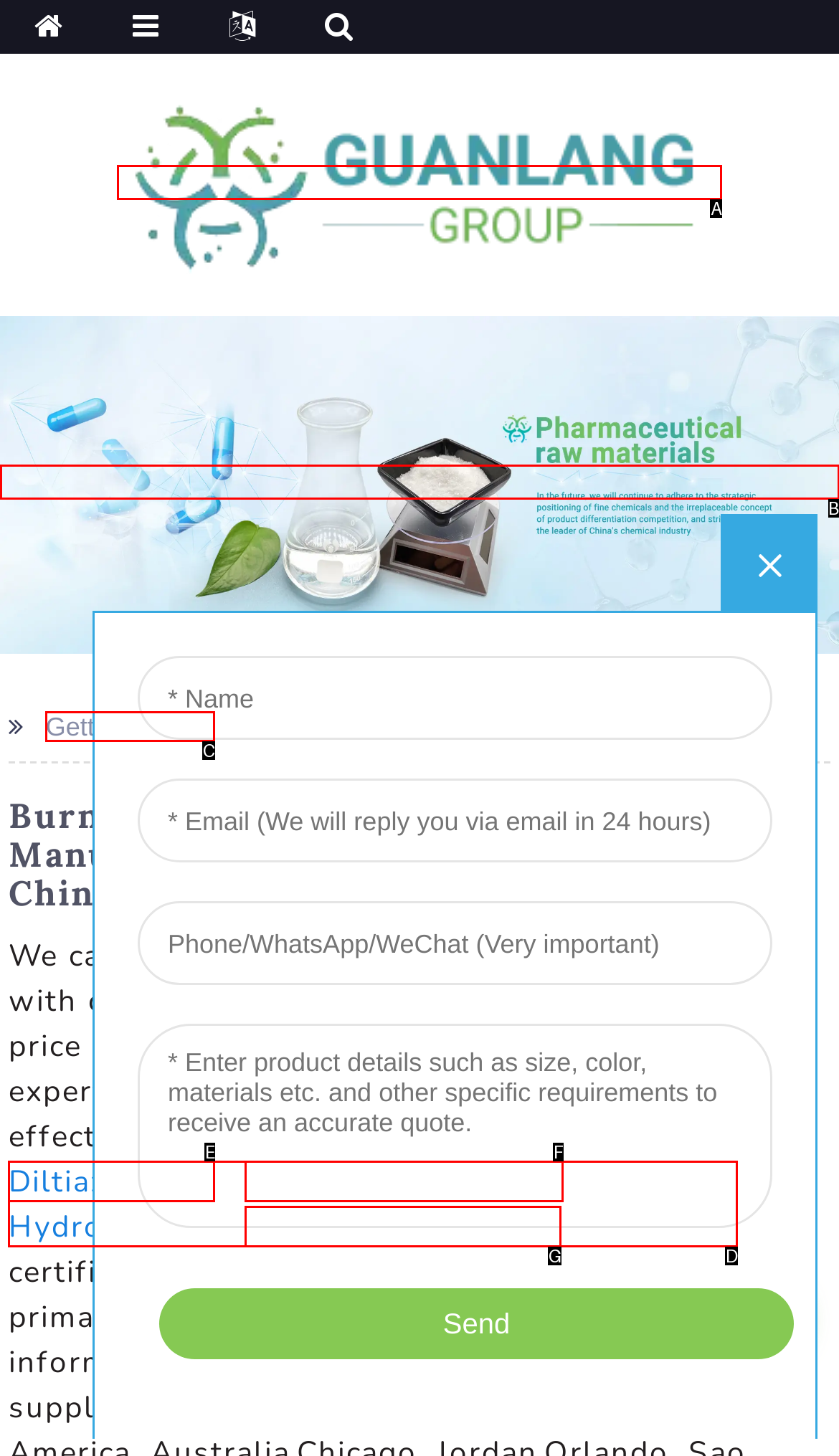Determine the HTML element that best matches this description: Getting started from the given choices. Respond with the corresponding letter.

C